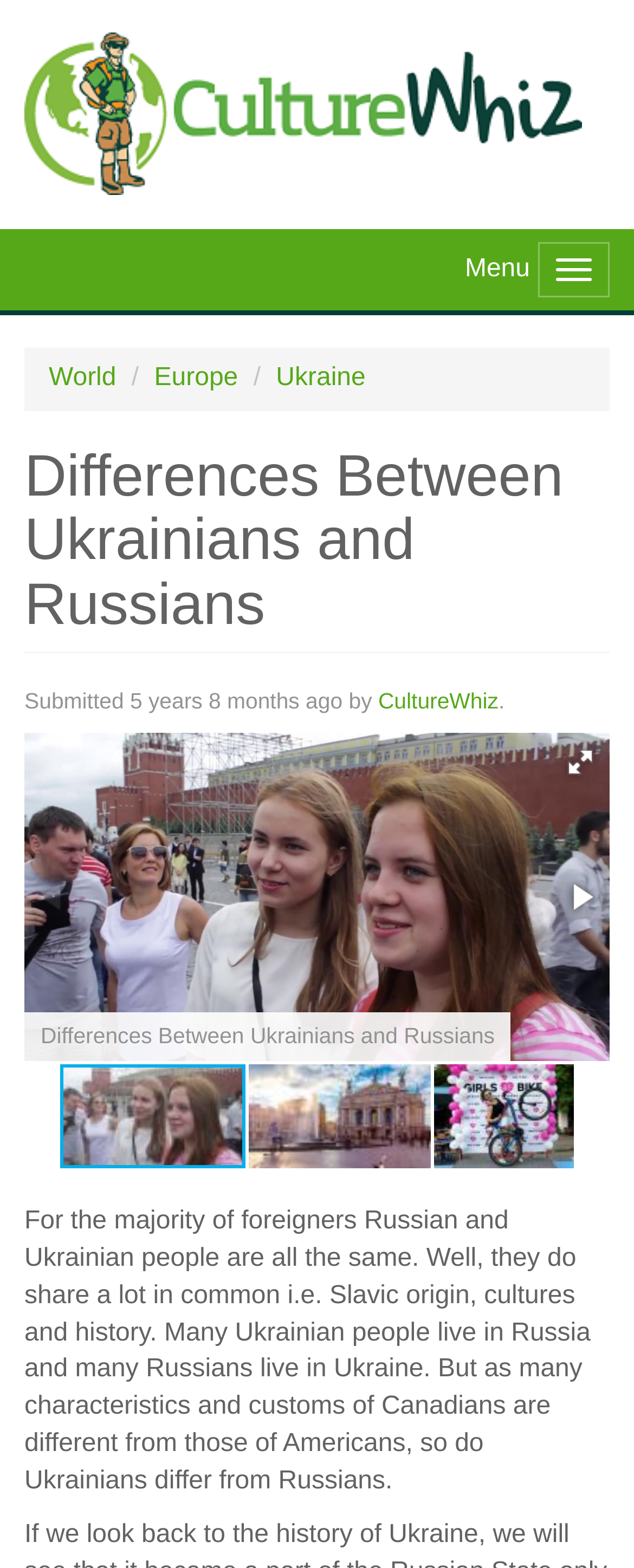Please specify the bounding box coordinates of the element that should be clicked to execute the given instruction: 'Click the 'Home' link'. Ensure the coordinates are four float numbers between 0 and 1, expressed as [left, top, right, bottom].

[0.038, 0.021, 0.962, 0.124]